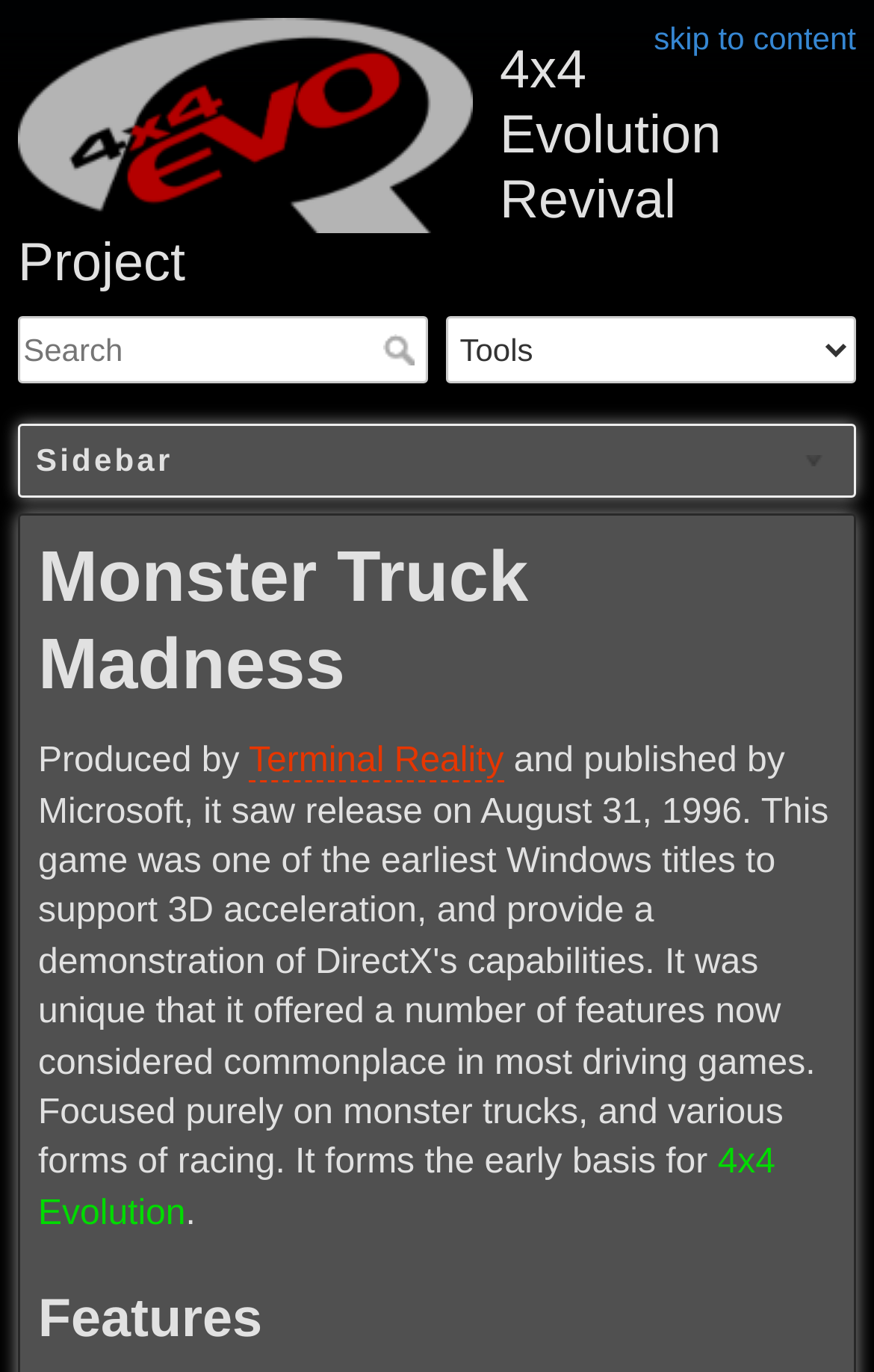Give an in-depth explanation of the webpage layout and content.

The webpage is about Monster Truck Madness, specifically the 4x4 Evolution Revival Project. At the top, there is a link to "skip to content" followed by a heading that displays the title of the project. Below the title, there is a search bar with a textbox and a "Search" button. To the right of the search bar, there is a combobox labeled "Tools".

On the left side of the page, there is a sidebar with several headings and links. The sidebar is divided into sections, with headings such as "Sidebar", "Monster Truck Madness", and "Features". Under the "Monster Truck Madness" heading, there is a line of text that says "Produced by" followed by a link to "Terminal Reality". Below that, there is a link to "4x4 Evolution" and a period.

The layout of the page is organized, with clear headings and concise text. The search bar and combobox are positioned near the top, making it easy to find and access specific content. The sidebar provides a clear navigation menu, with headings and links that are easy to read and understand.